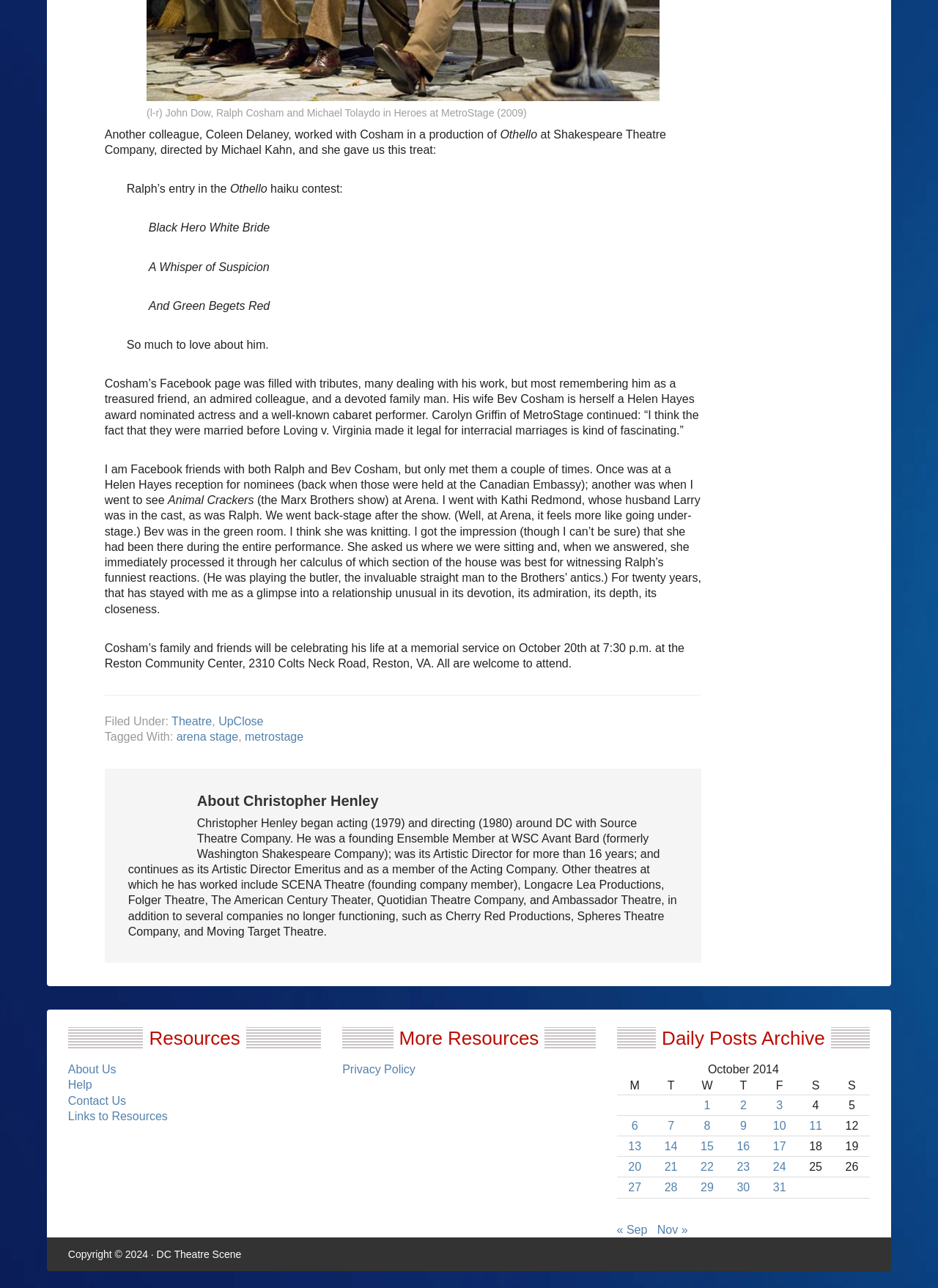Using the description "Help", locate and provide the bounding box of the UI element.

[0.072, 0.838, 0.098, 0.847]